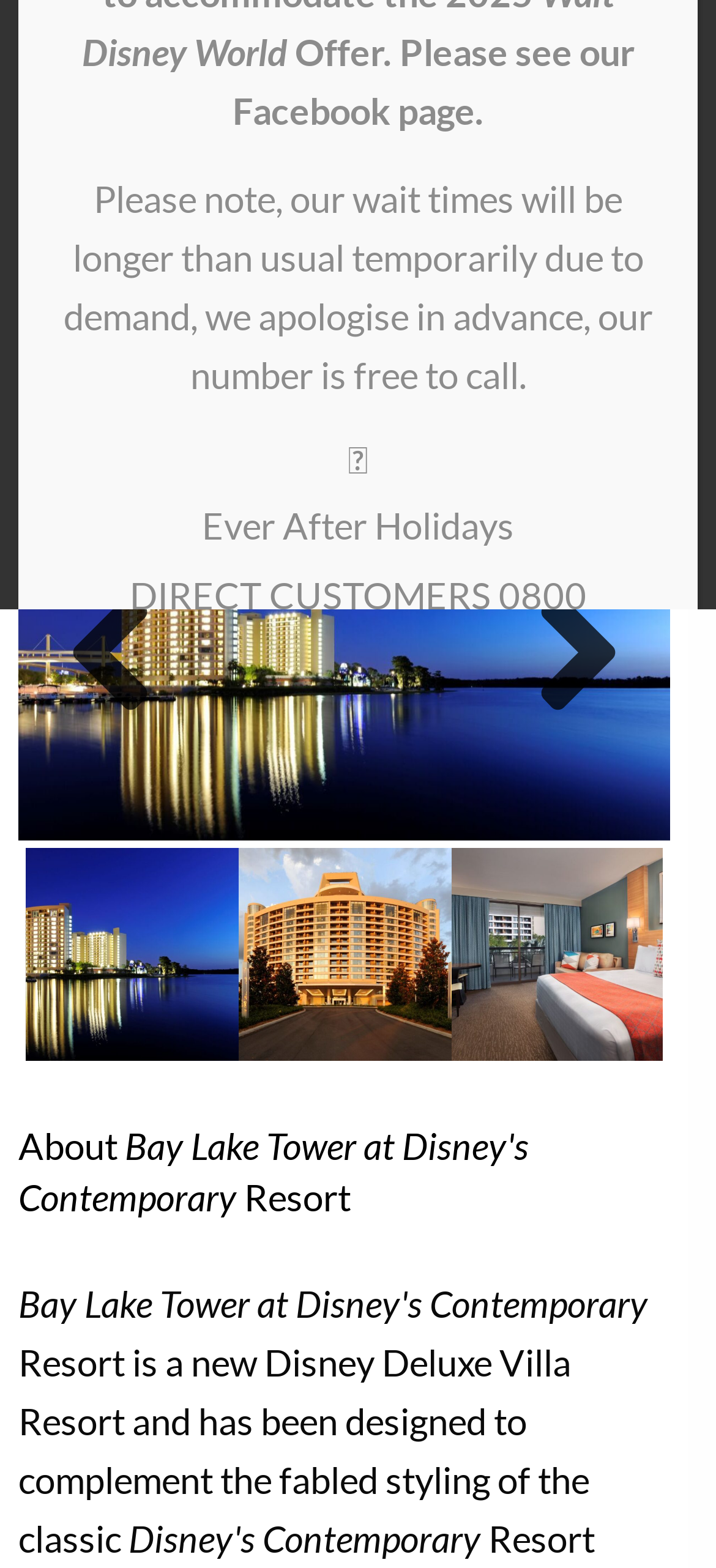Using the format (top-left x, top-left y, bottom-right x, bottom-right y), provide the bounding box coordinates for the described UI element. All values should be floating point numbers between 0 and 1: alt="" title="4"

[0.333, 0.541, 0.631, 0.677]